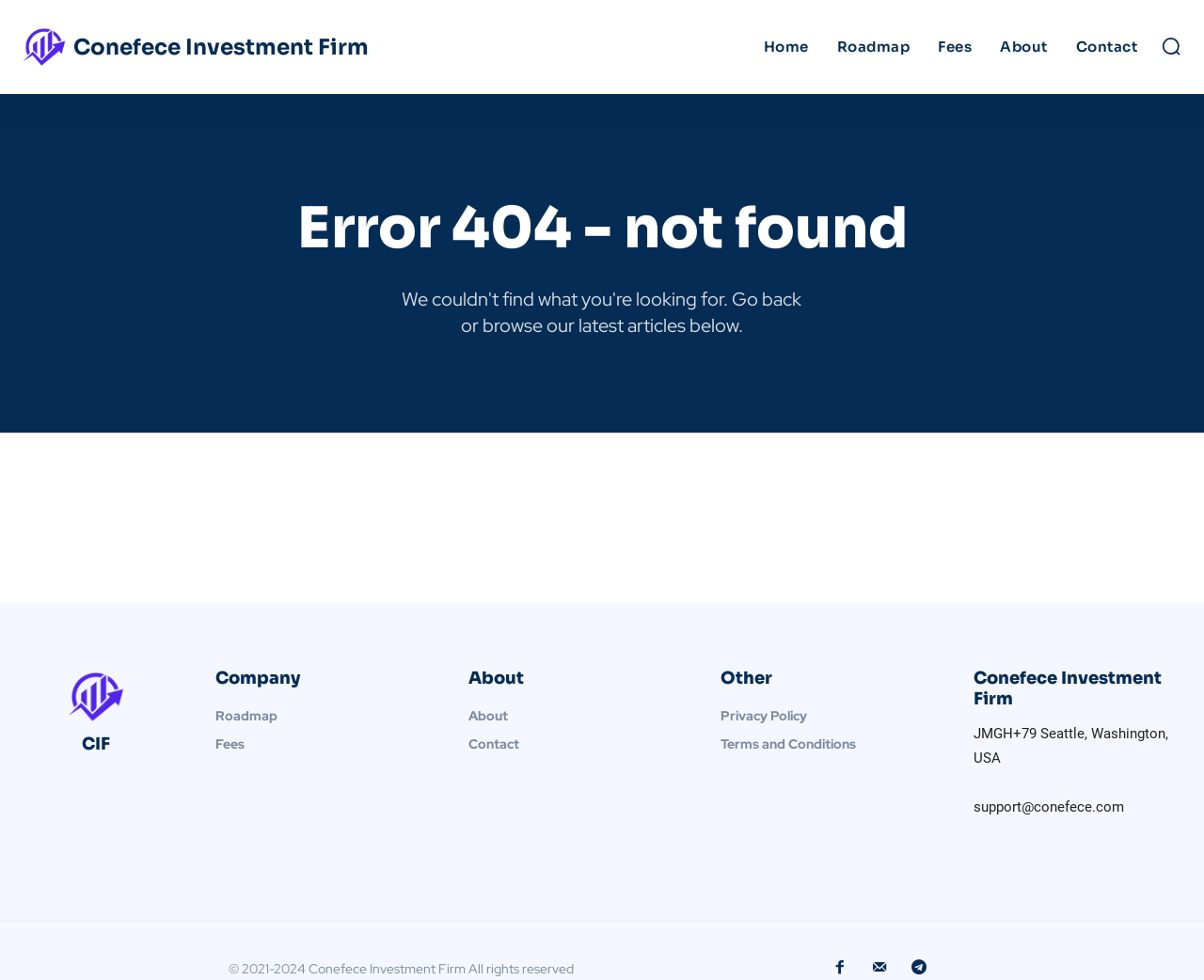Locate the bounding box coordinates of the region to be clicked to comply with the following instruction: "search". The coordinates must be four float numbers between 0 and 1, in the form [left, top, right, bottom].

[0.964, 0.036, 0.981, 0.057]